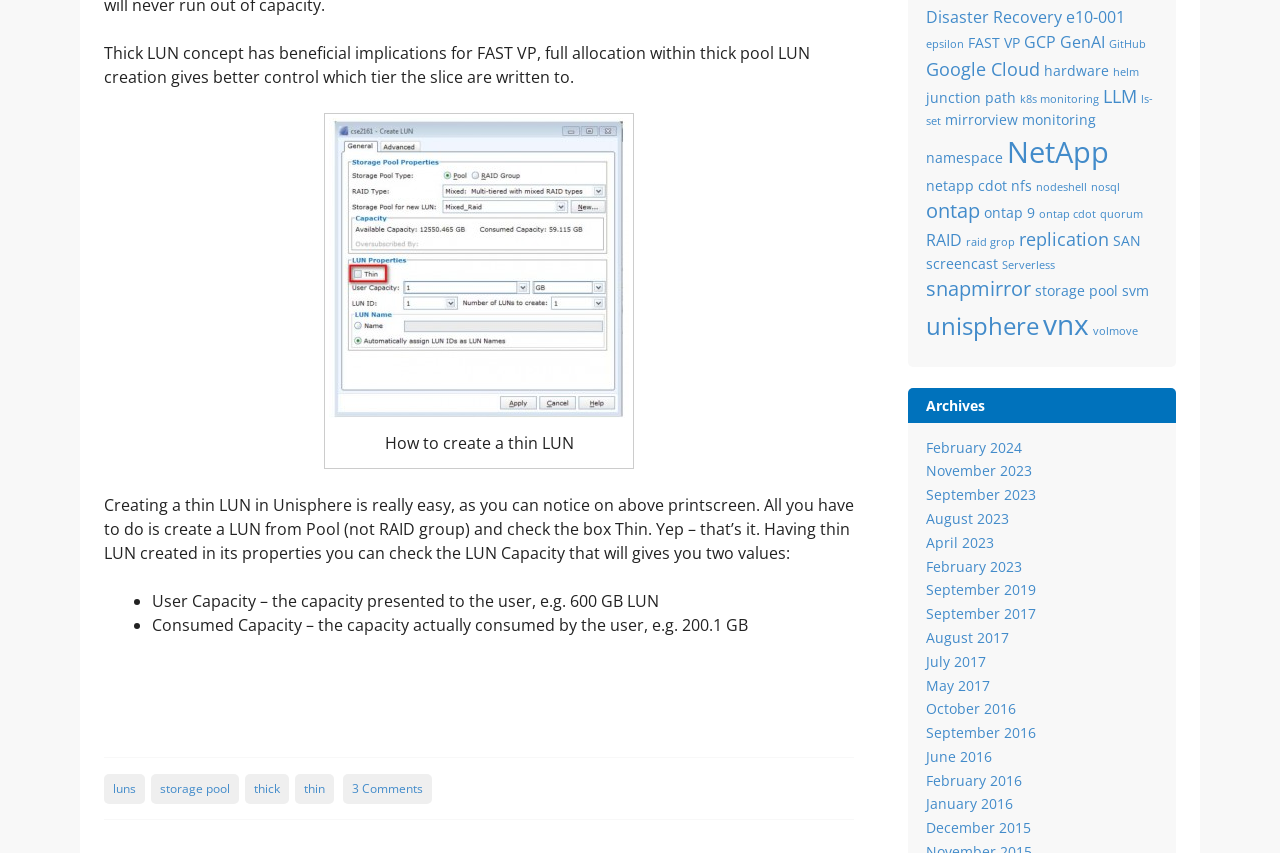Please reply to the following question using a single word or phrase: 
What are the two values of LUN Capacity?

User Capacity and Consumed Capacity